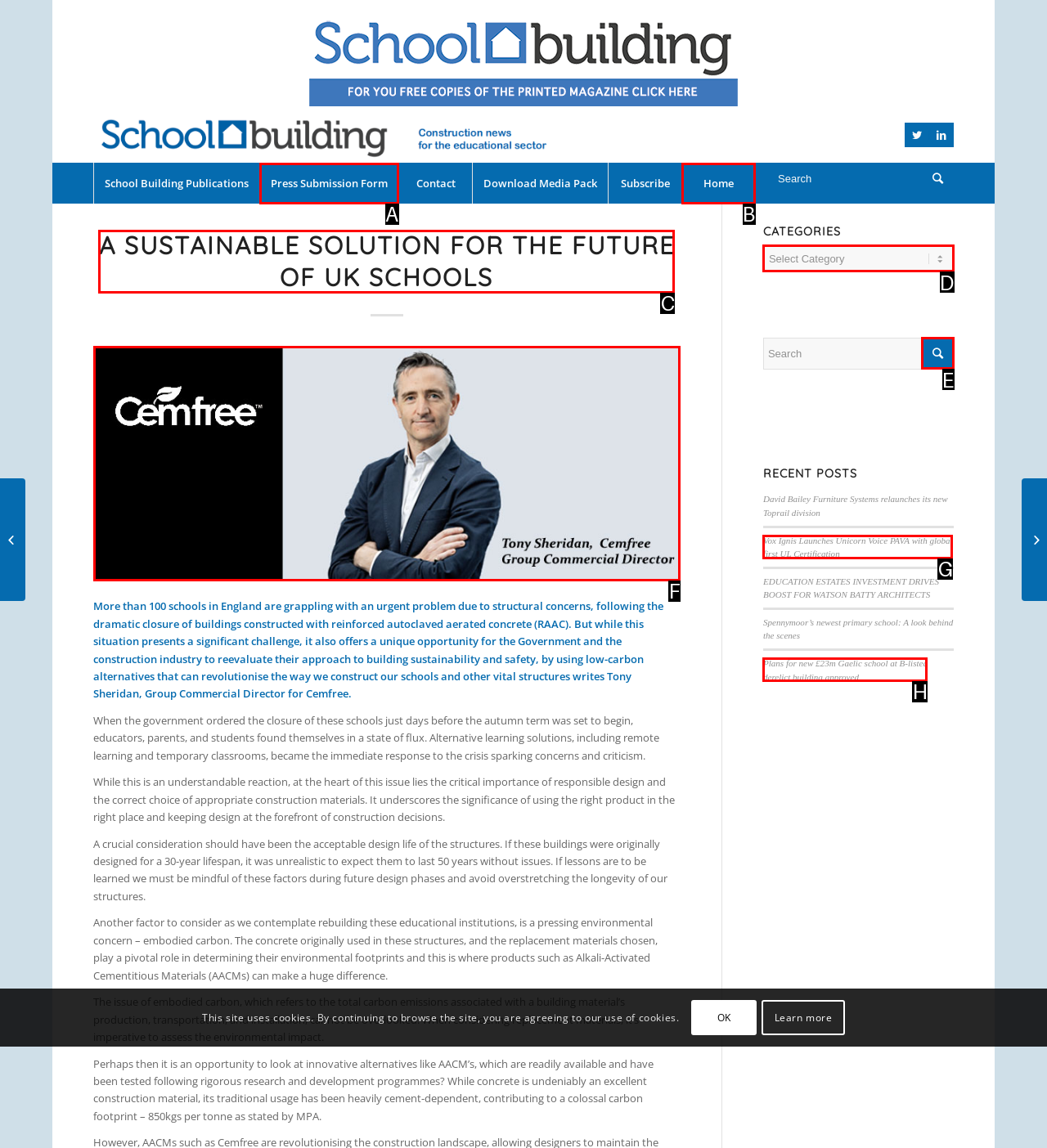Based on the provided element description: value="", identify the best matching HTML element. Respond with the corresponding letter from the options shown.

E